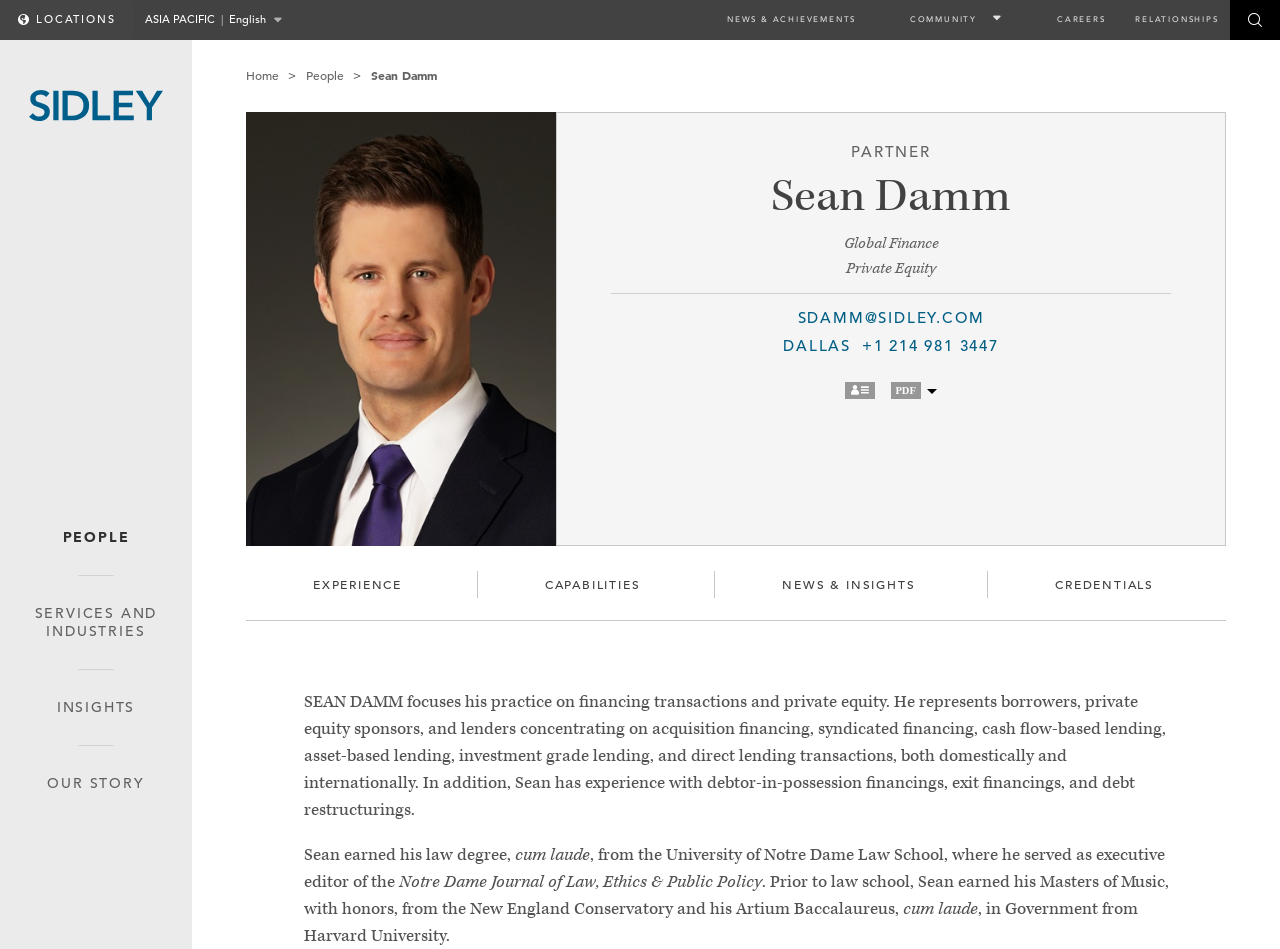Detail the features and information presented on the webpage.

The webpage is about Sean Damm, a partner at Sidley Austin LLP, a law firm. At the top left corner, there is a Sidley logo, and below it, there is a main navigation menu with links to different sections of the website, including "PEOPLE", "SERVICES AND INDUSTRIES", "INSIGHTS", and "OUR STORY". 

To the right of the logo, there is a locations menu with a dropdown button and a link to "LOCATIONS". Above the main navigation menu, there is a top main navigation menu with links to "NEWS & ACHIEVEMENTS", "CAREERS", and "RELATIONSHIPS". 

On the top right corner, there is a global search button and a breadcrumbs navigation menu showing the current page's location, with links to "Home" and "People". 

The main content of the page is divided into two sections. The left section has a hero image of Sean Damm, and below it, there is a header with his name, title "PARTNER", and specialties "Global Finance" and "Private Equity". There are also links to his email address, phone number, and location. 

The right section has a brief biography of Sean Damm, describing his practice focus, experience, and education. There are four buttons below the biography, labeled "EXPERIENCE", "CAPABILITIES", "NEWS & INSIGHTS", and "CREDENTIALS". 

At the bottom of the page, there is a search bar with a search button and a loading icon.